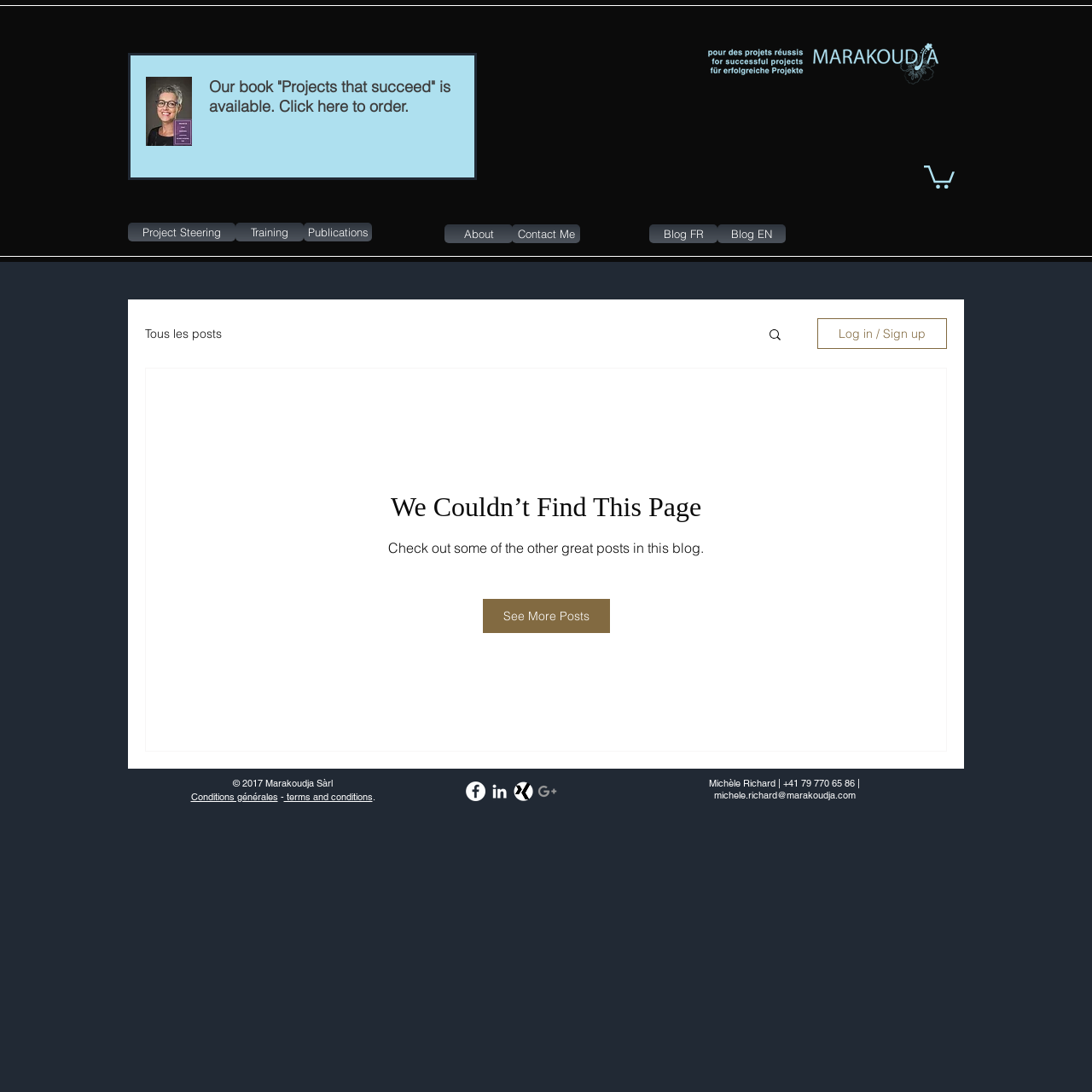Identify the bounding box coordinates of the region I need to click to complete this instruction: "Visit the 'Project Steering' page".

[0.117, 0.204, 0.216, 0.221]